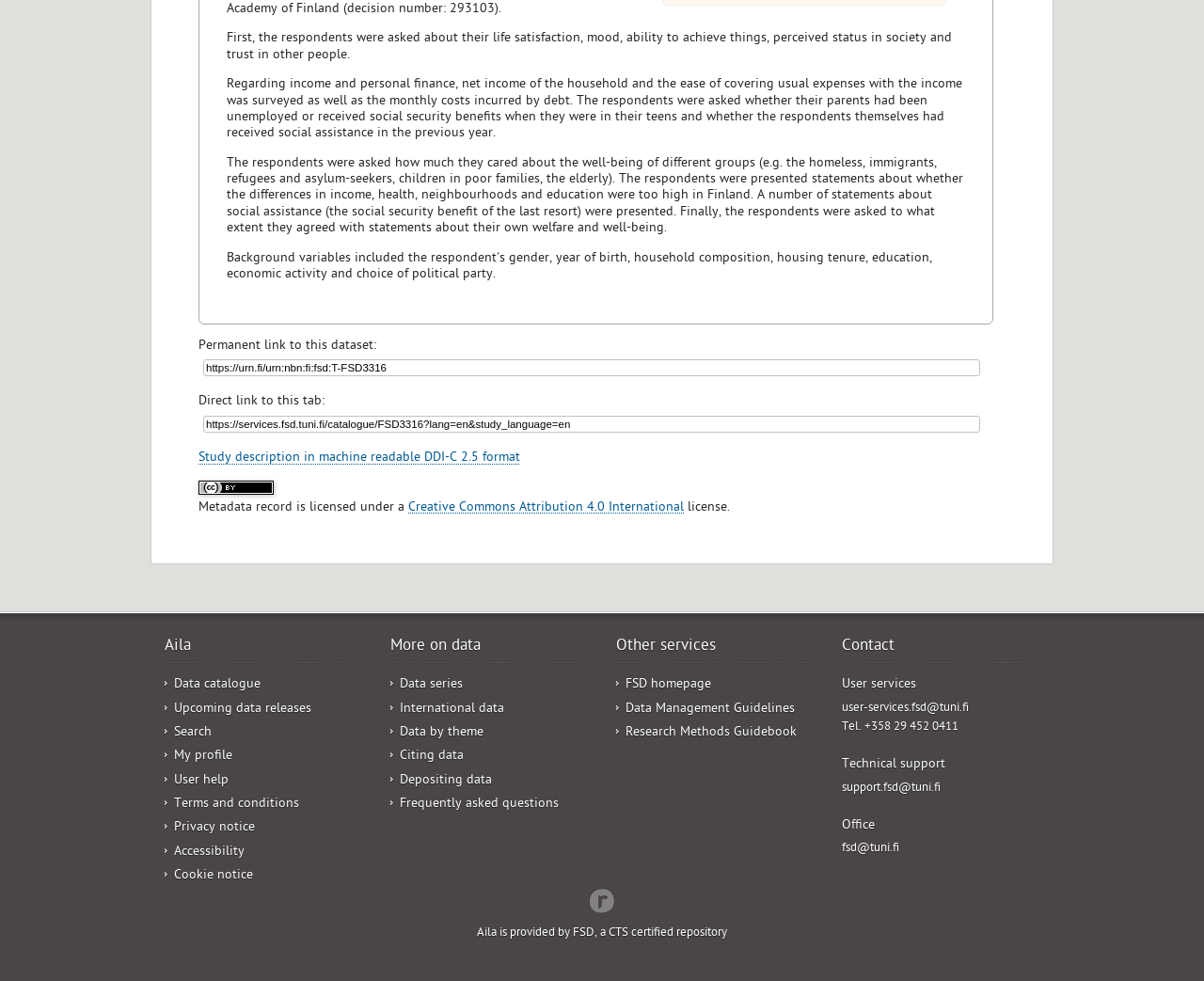From the screenshot, find the bounding box of the UI element matching this description: "International data". Supply the bounding box coordinates in the form [left, top, right, bottom], each a float between 0 and 1.

[0.332, 0.715, 0.419, 0.731]